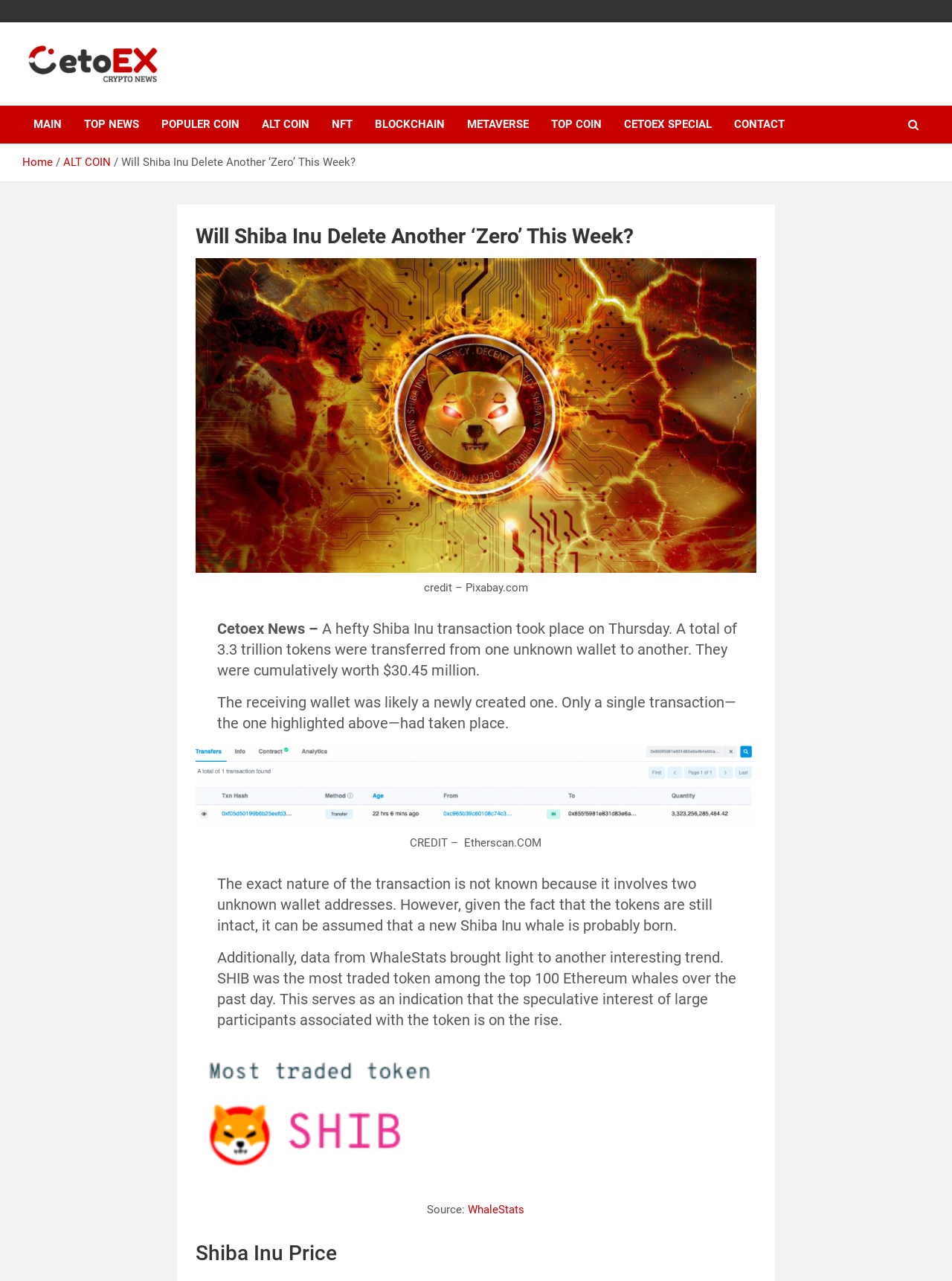Locate the bounding box coordinates of the clickable part needed for the task: "Click on the 'MAIN' link".

[0.023, 0.083, 0.077, 0.112]